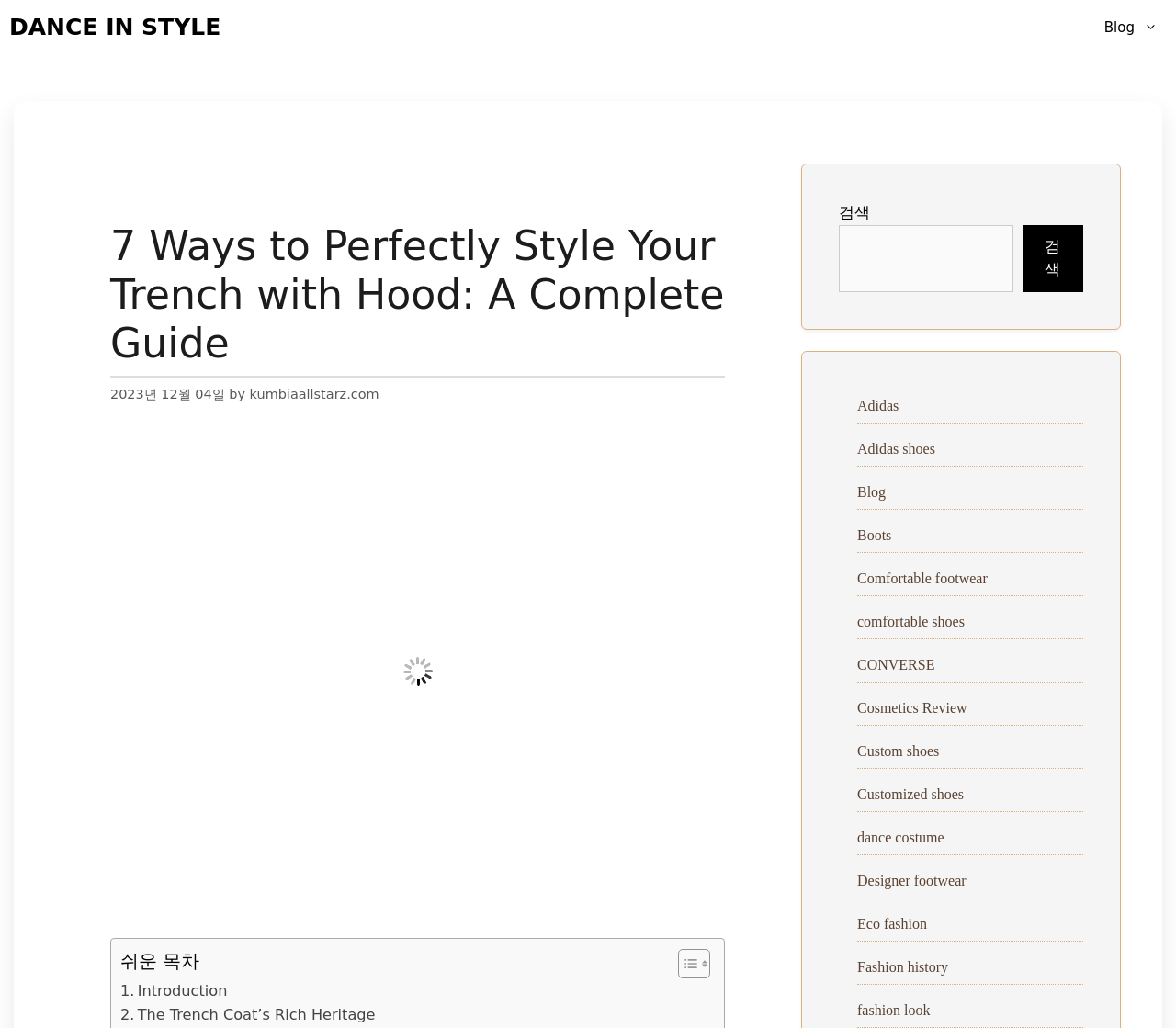Detail the various sections and features of the webpage.

This webpage is a comprehensive guide to styling a trench coat with a hood. At the top, there is a navigation bar with two links: "DANCE IN STYLE" on the left and "Blog" on the right. Below the navigation bar, there is a header section with the title "7 Ways to Perfectly Style Your Trench with Hood: A Complete Guide" and a timestamp "2023년 12월 04일" on the left, followed by the author's name "kumbiaallstarz.com" on the right.

The main content area features a large image titled "Mastering the Trench with Hood: A Comprehensive Style Guide" that takes up most of the width. Below the image, there is a table of contents with a toggle button on the right. The table of contents has two links: ". Introduction" and ". The Trench Coat’s Rich Heritage".

On the right side of the page, there is a complementary section with a search bar and several links to related topics, including Adidas, Adidas shoes, Blog, Boots, Comfortable footwear, and more. These links are arranged vertically, with the search bar at the top.

Overall, the webpage is well-organized and easy to navigate, with a clear focus on providing a comprehensive guide to styling a trench coat with a hood.